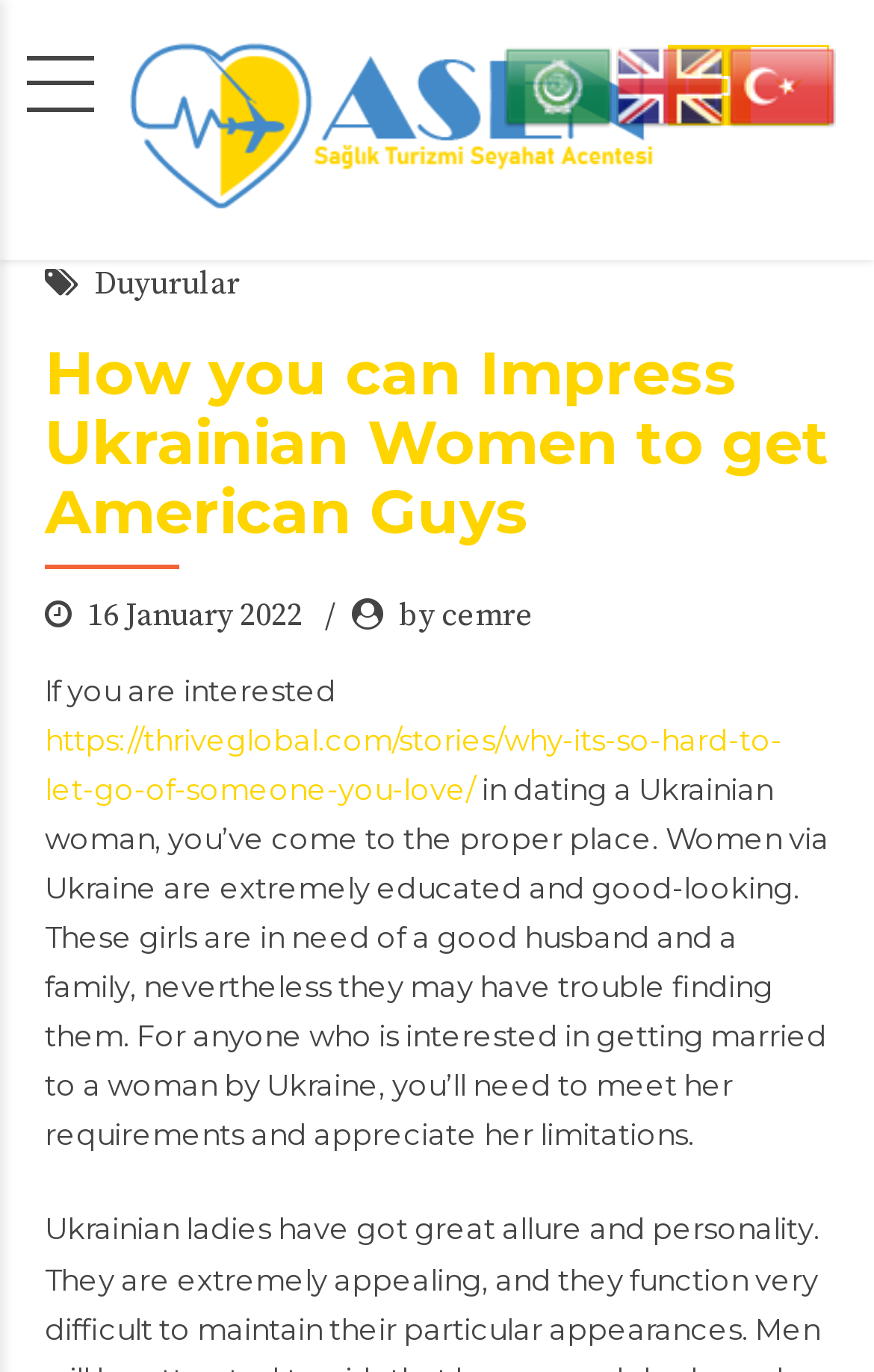Please respond to the question using a single word or phrase:
How many language options are available?

3